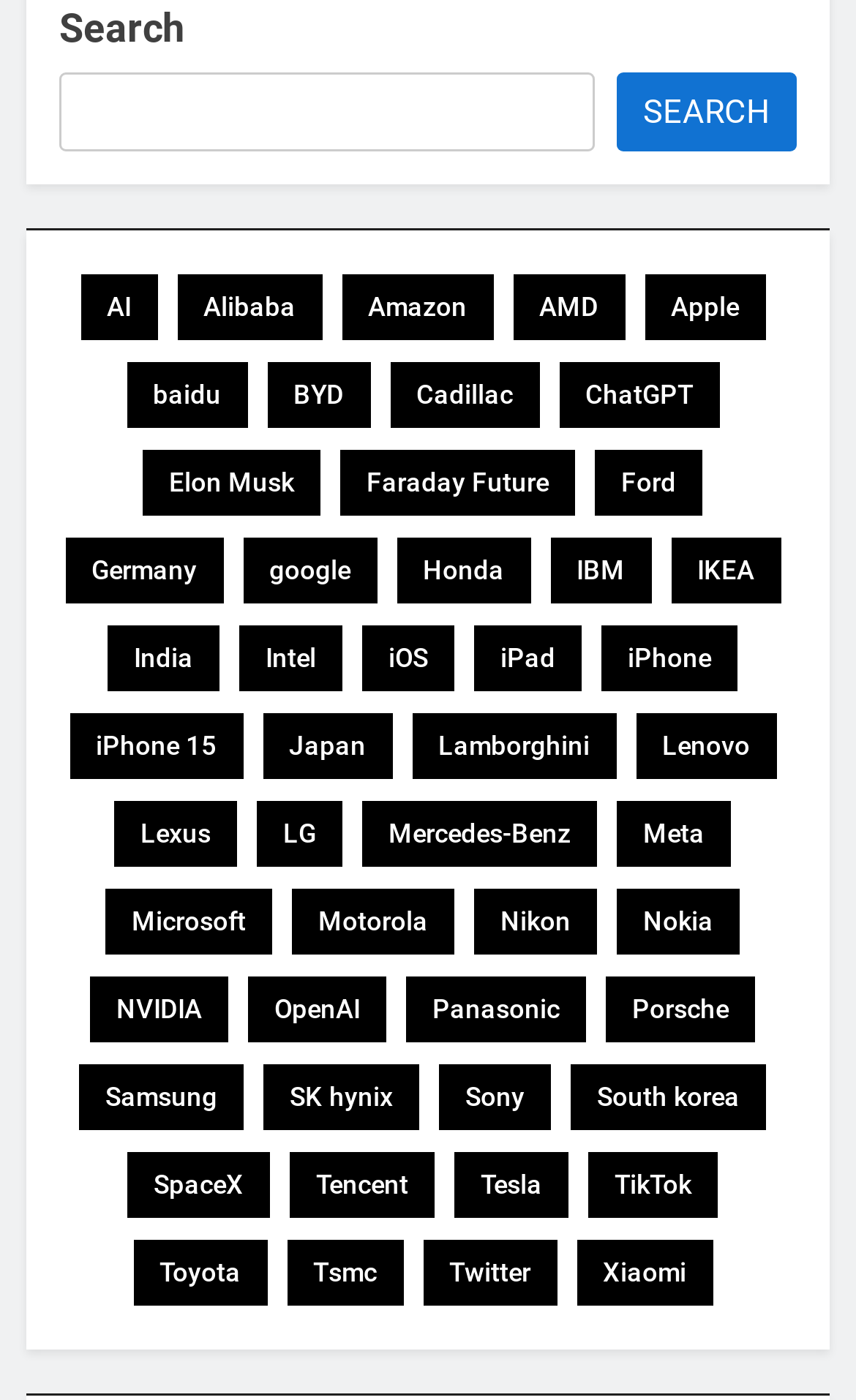Indicate the bounding box coordinates of the element that must be clicked to execute the instruction: "View Google items". The coordinates should be given as four float numbers between 0 and 1, i.e., [left, top, right, bottom].

[0.283, 0.384, 0.44, 0.431]